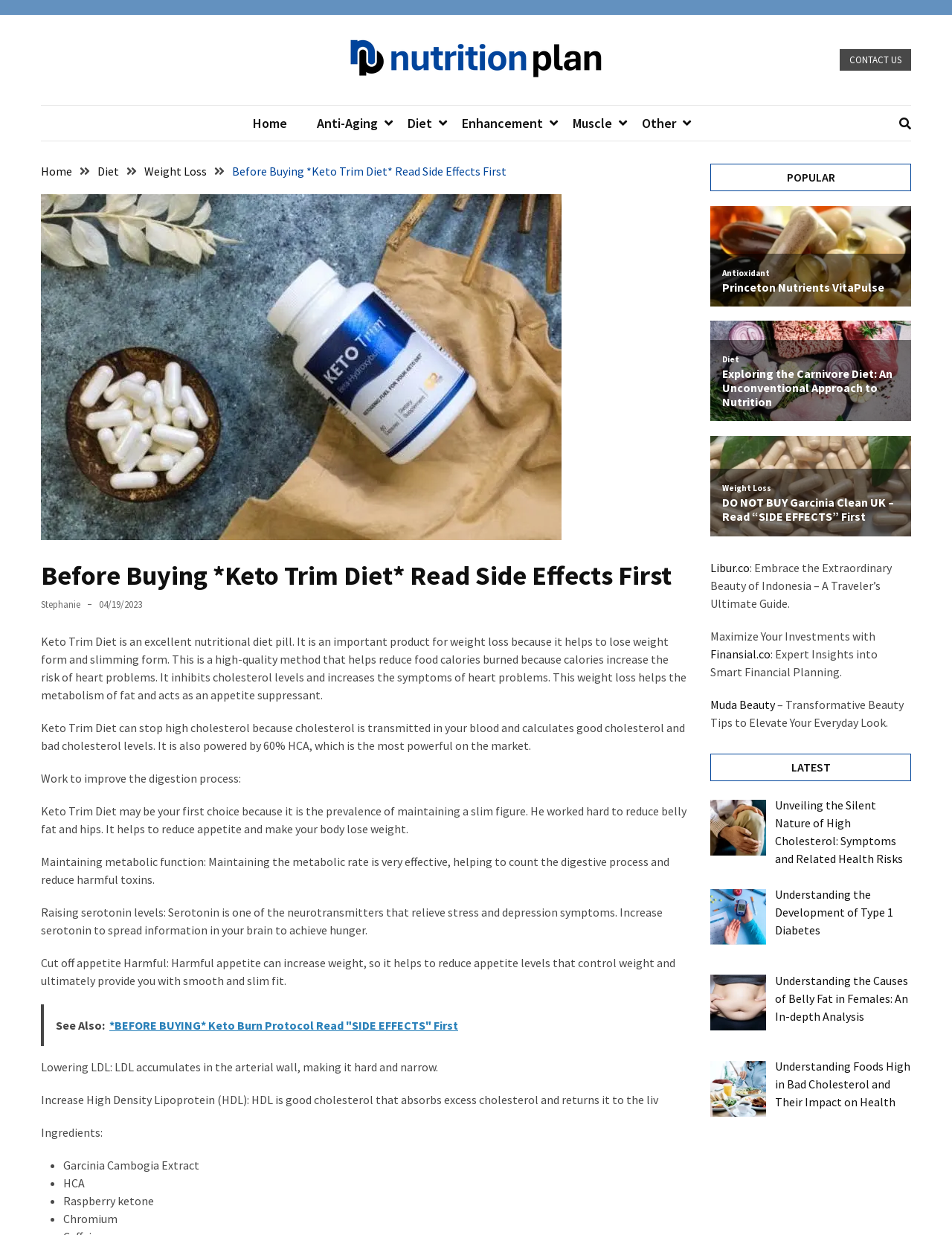Please specify the bounding box coordinates of the clickable section necessary to execute the following command: "Explore 'Diet'".

[0.412, 0.092, 0.469, 0.108]